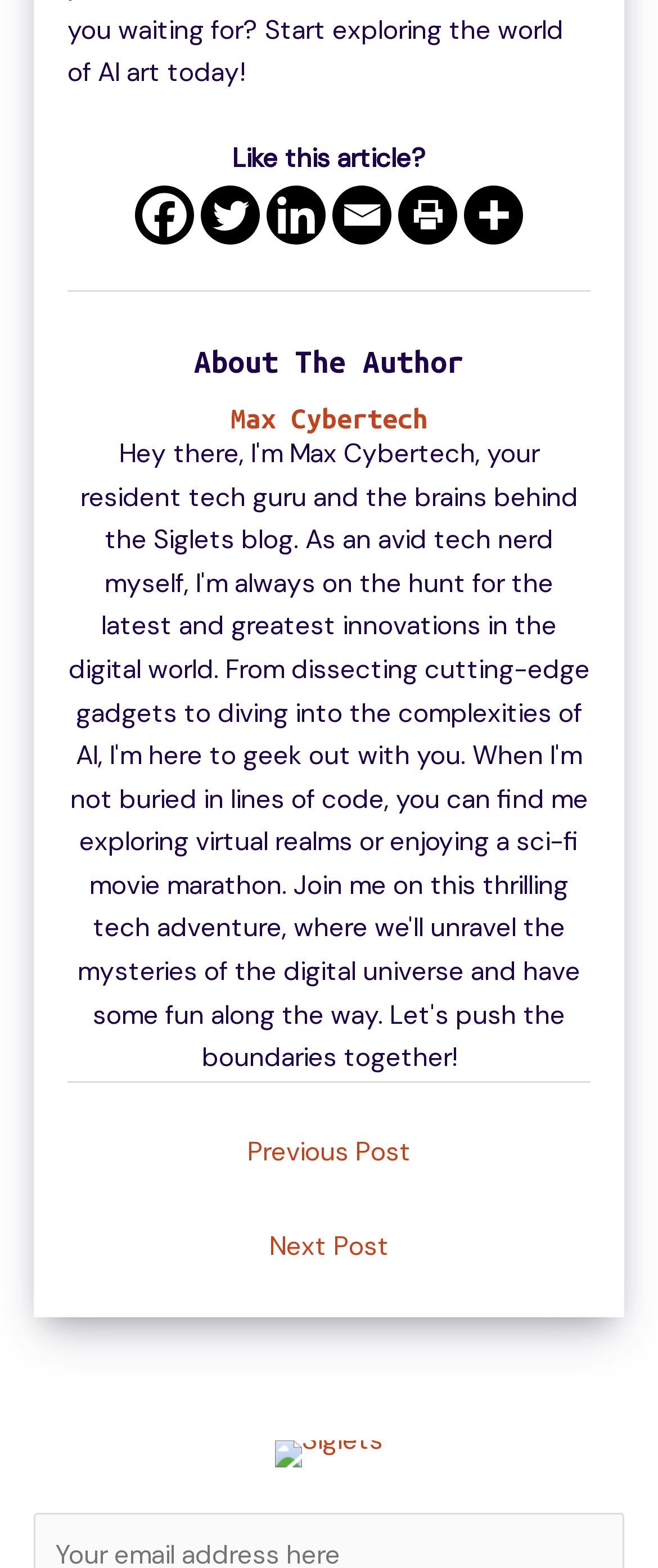Using the details in the image, give a detailed response to the question below:
How many social media links are available?

I counted the number of social media links available on the webpage, which are Facebook, Twitter, Linkedin, Email, Print, and More.